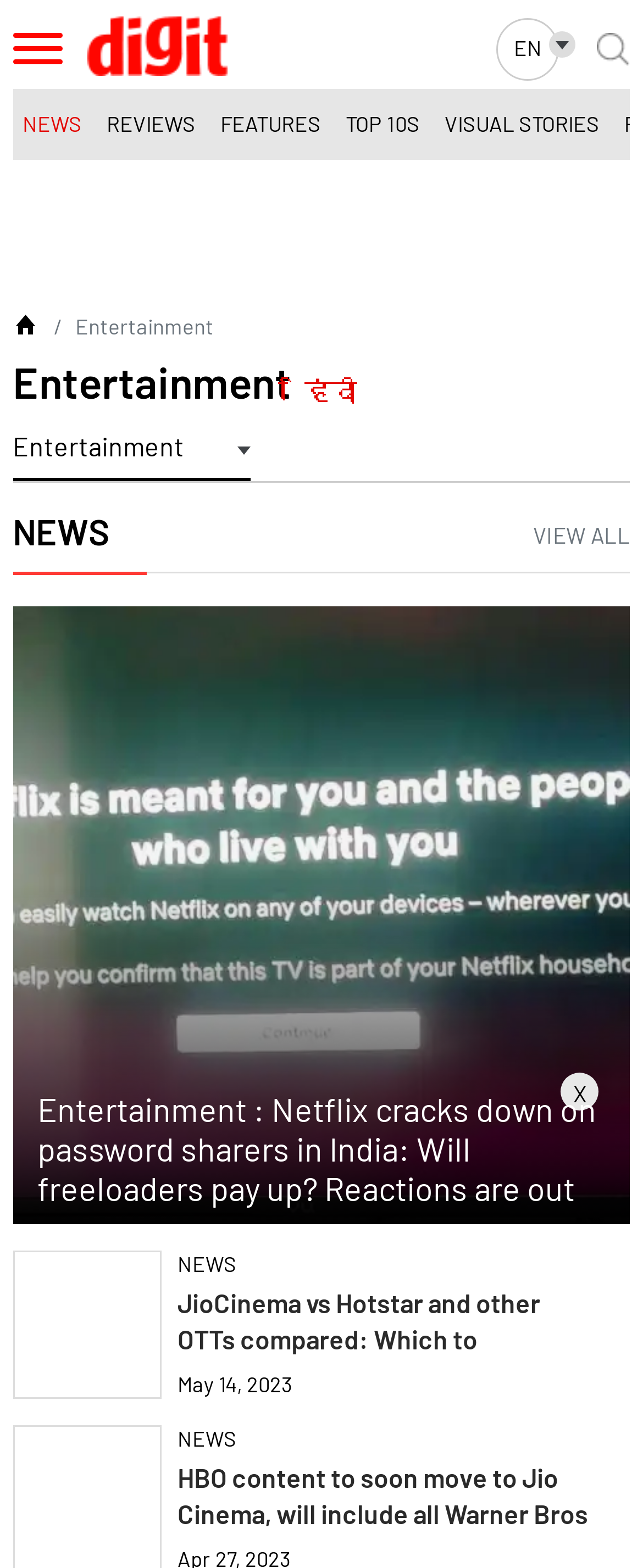Identify the bounding box coordinates for the element that needs to be clicked to fulfill this instruction: "Search for something". Provide the coordinates in the format of four float numbers between 0 and 1: [left, top, right, bottom].

[0.007, 0.014, 0.11, 0.047]